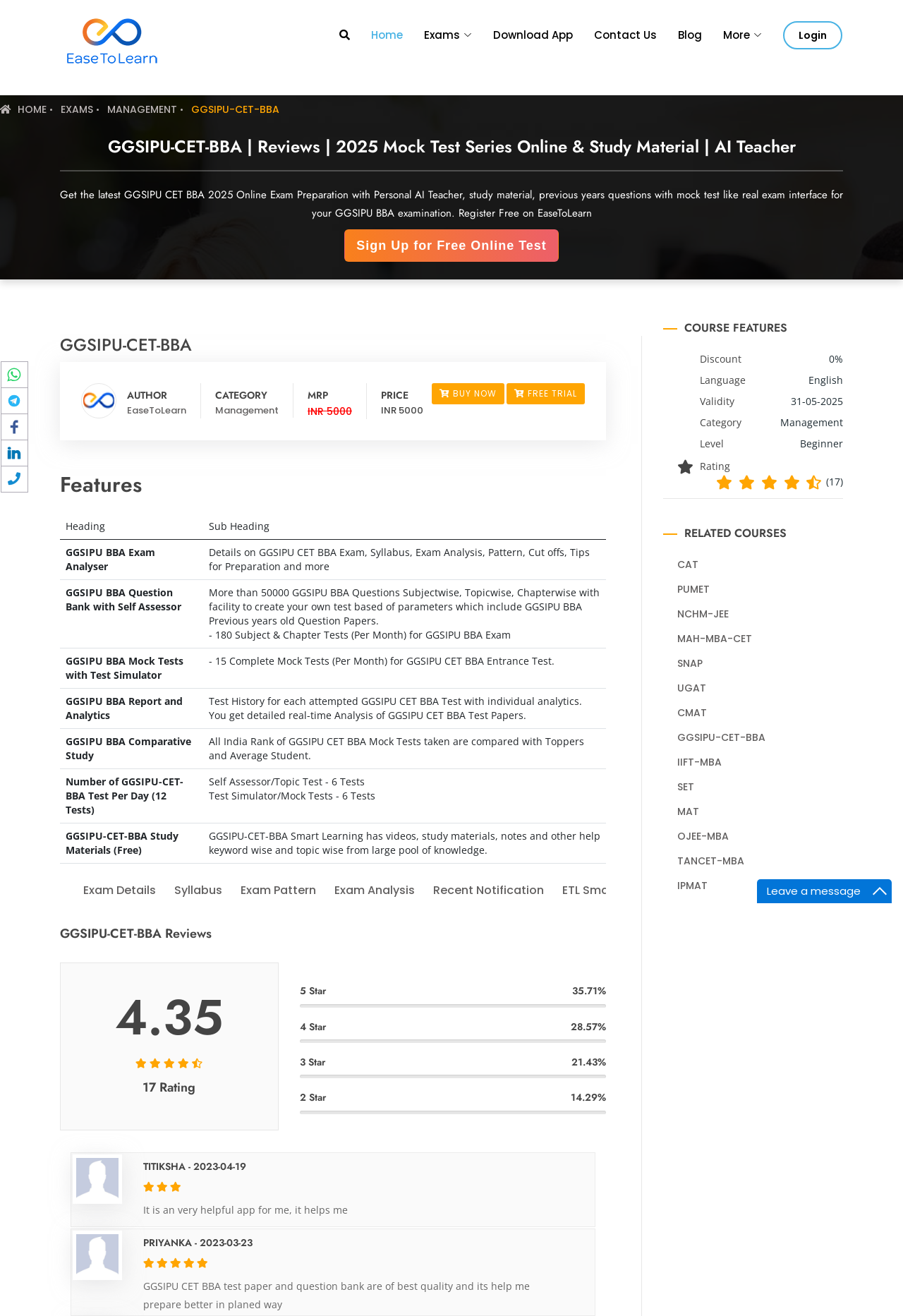Determine the bounding box coordinates of the clickable element to achieve the following action: 'Click on Exam Details'. Provide the coordinates as four float values between 0 and 1, formatted as [left, top, right, bottom].

[0.092, 0.67, 0.173, 0.682]